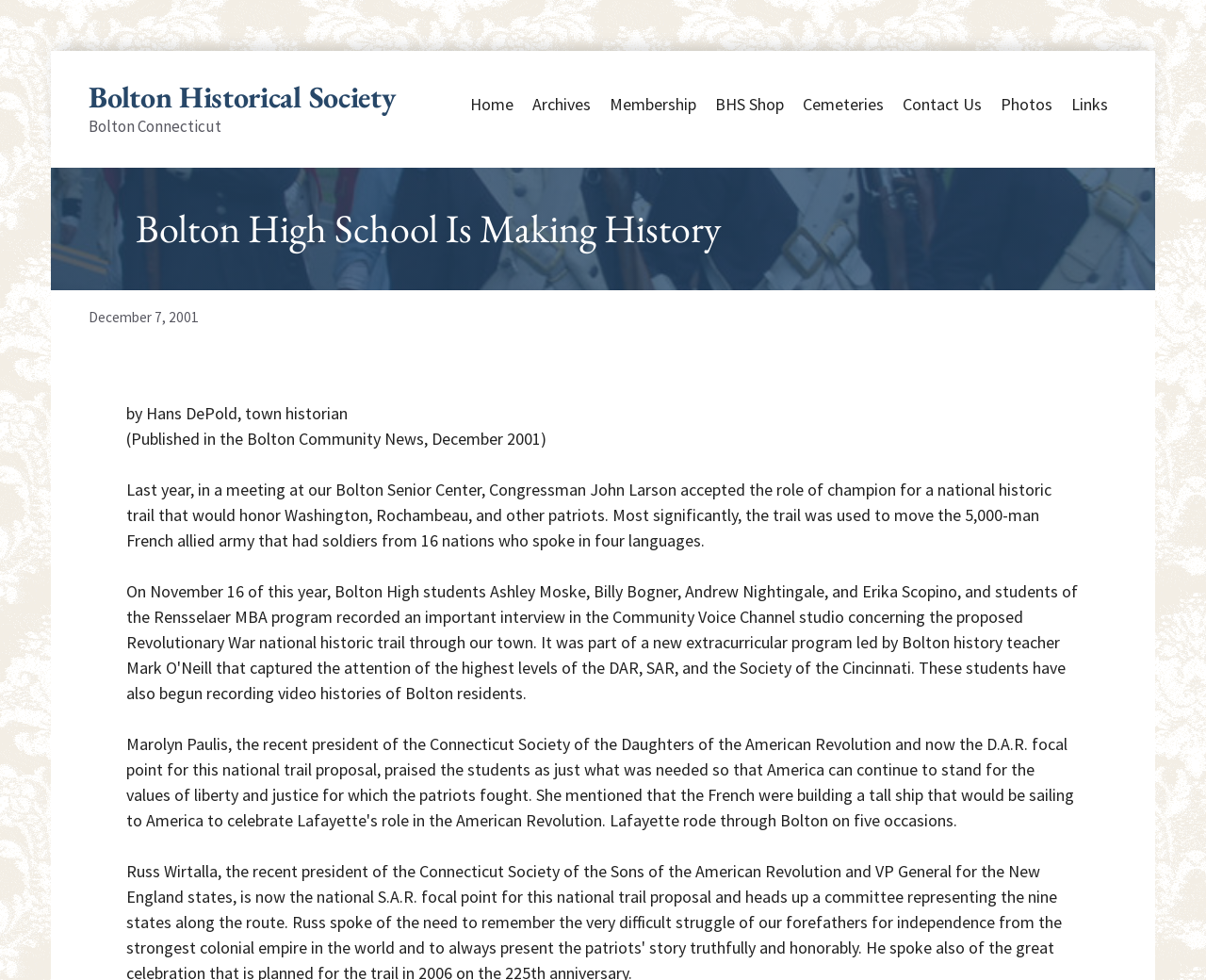What is the name of the center where Congressman John Larson accepted the role?
Utilize the information in the image to give a detailed answer to the question.

I found the answer by reading the text 'Last year, in a meeting at our Bolton Senior Center, Congressman John Larson accepted the role of...' which is a part of the article's content.